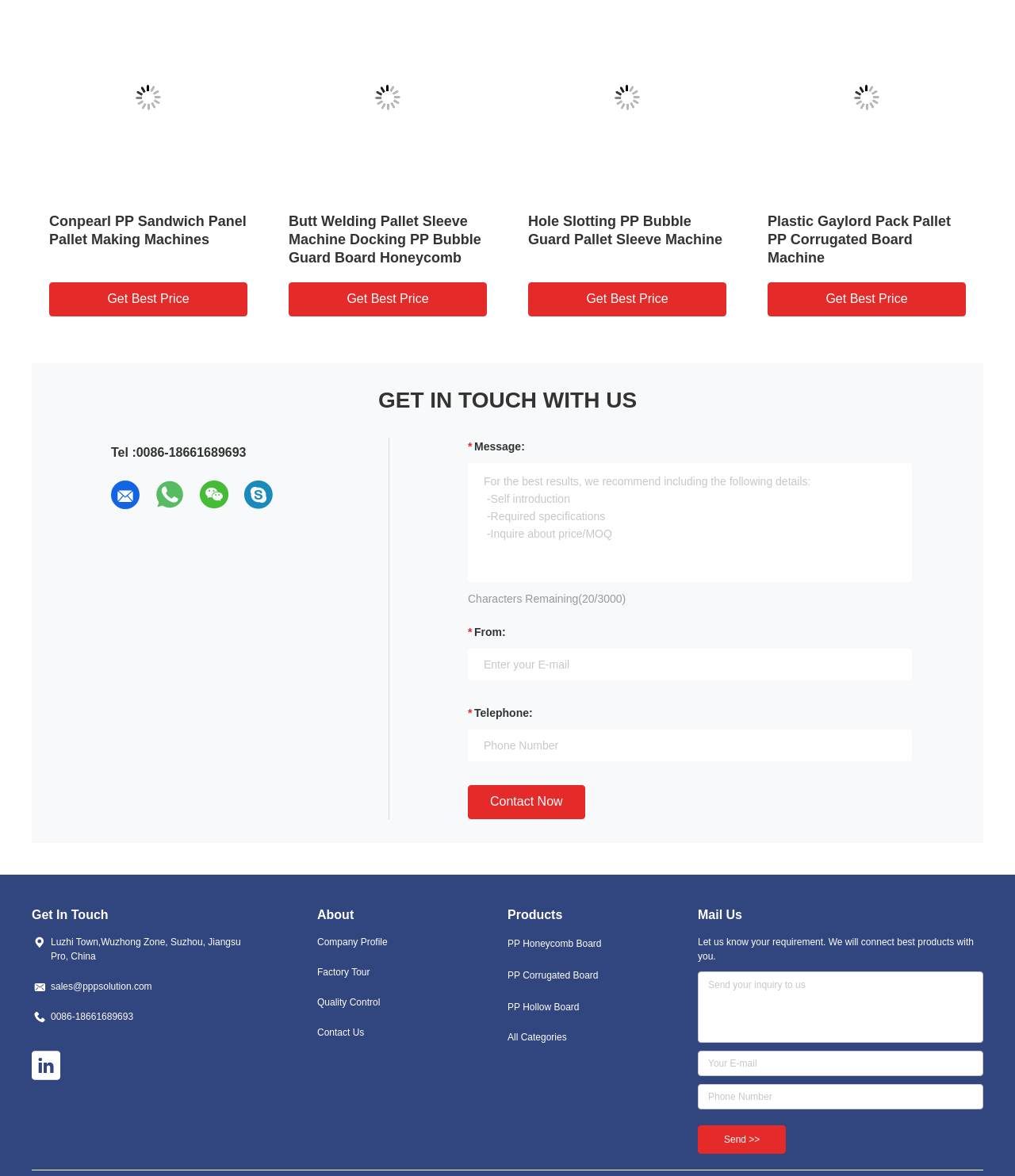How can I send an inquiry to the company?
Kindly answer the question with as much detail as you can.

I found the contact form by looking at the section with the heading 'GET IN TOUCH WITH US' and seeing the text fields and buttons to submit an inquiry, including the 'Contact Now' button.